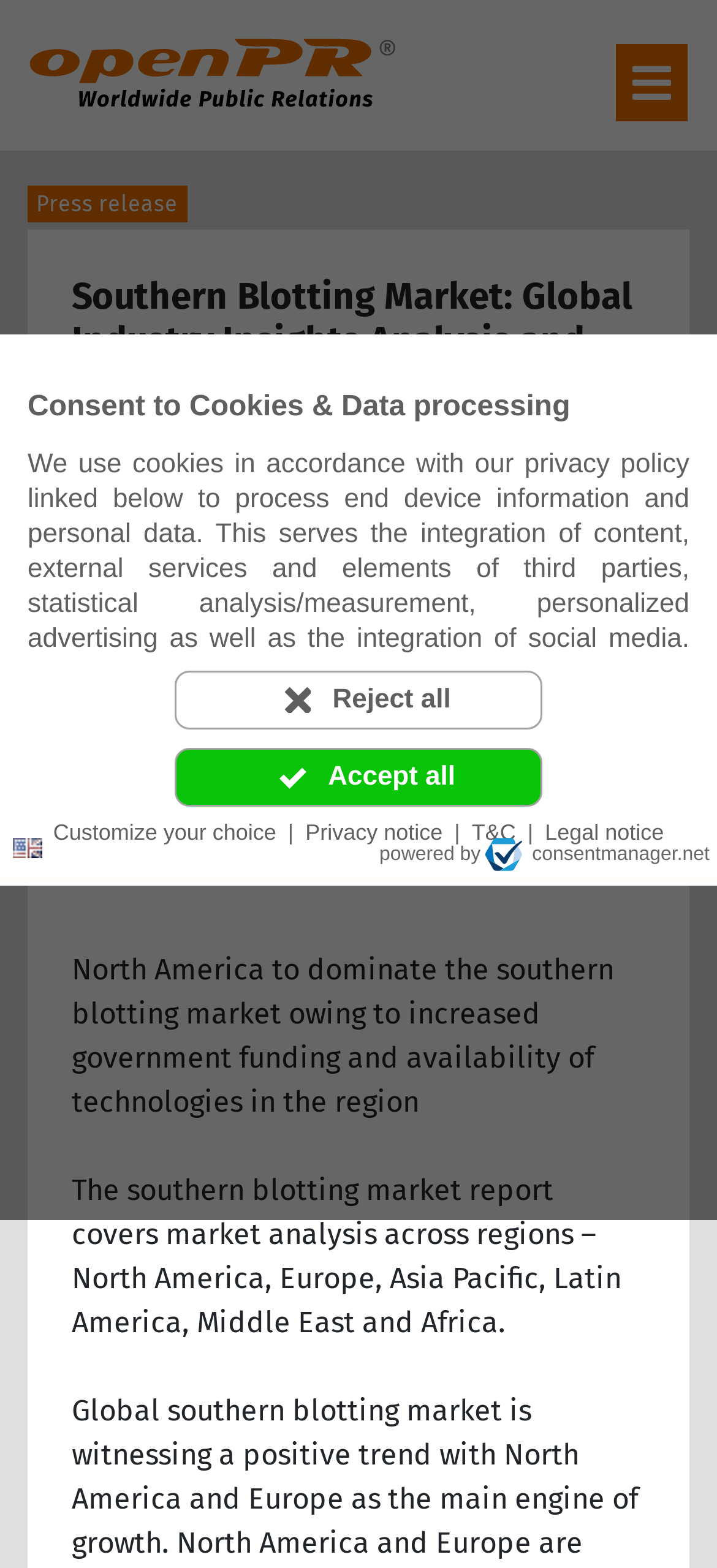Based on the image, provide a detailed and complete answer to the question: 
How many regions are covered in the southern blotting market report?

I found the answer by reading the text 'The southern blotting market report covers market analysis across regions – North America, Europe, Asia Pacific, Latin America, Middle East and Africa.' which is located at the bottom of the webpage. I counted the number of regions mentioned in the text.